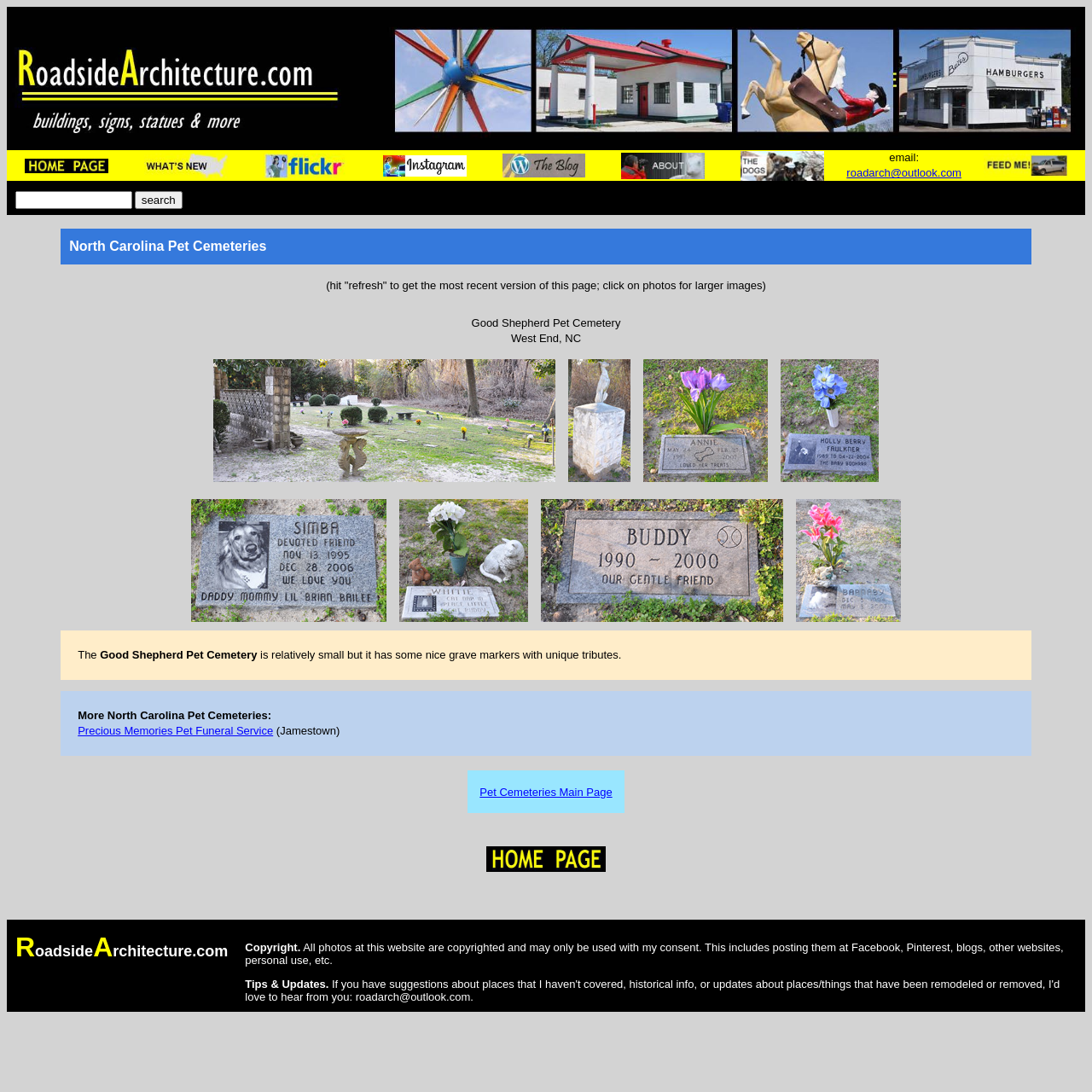What is the main topic of this webpage? From the image, respond with a single word or brief phrase.

Pet cemeteries in North Carolina